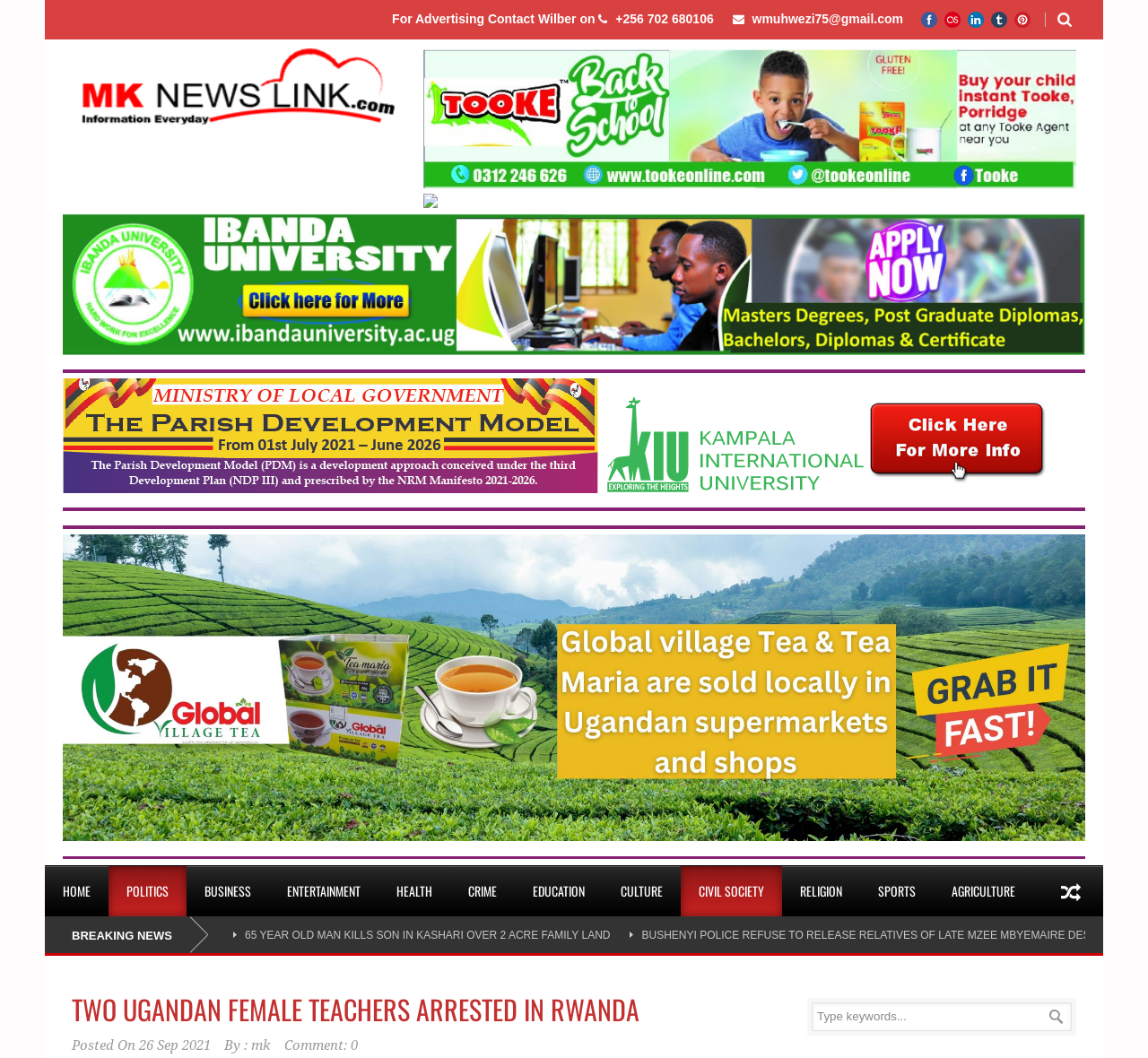What is the topic of the current news article?
Answer the question with a detailed explanation, including all necessary information.

I found the topic of the current news article by looking at the heading element in the webpage, which is labeled as 'TWO UGANDAN FEMALE TEACHERS ARRESTED IN RWANDA'.